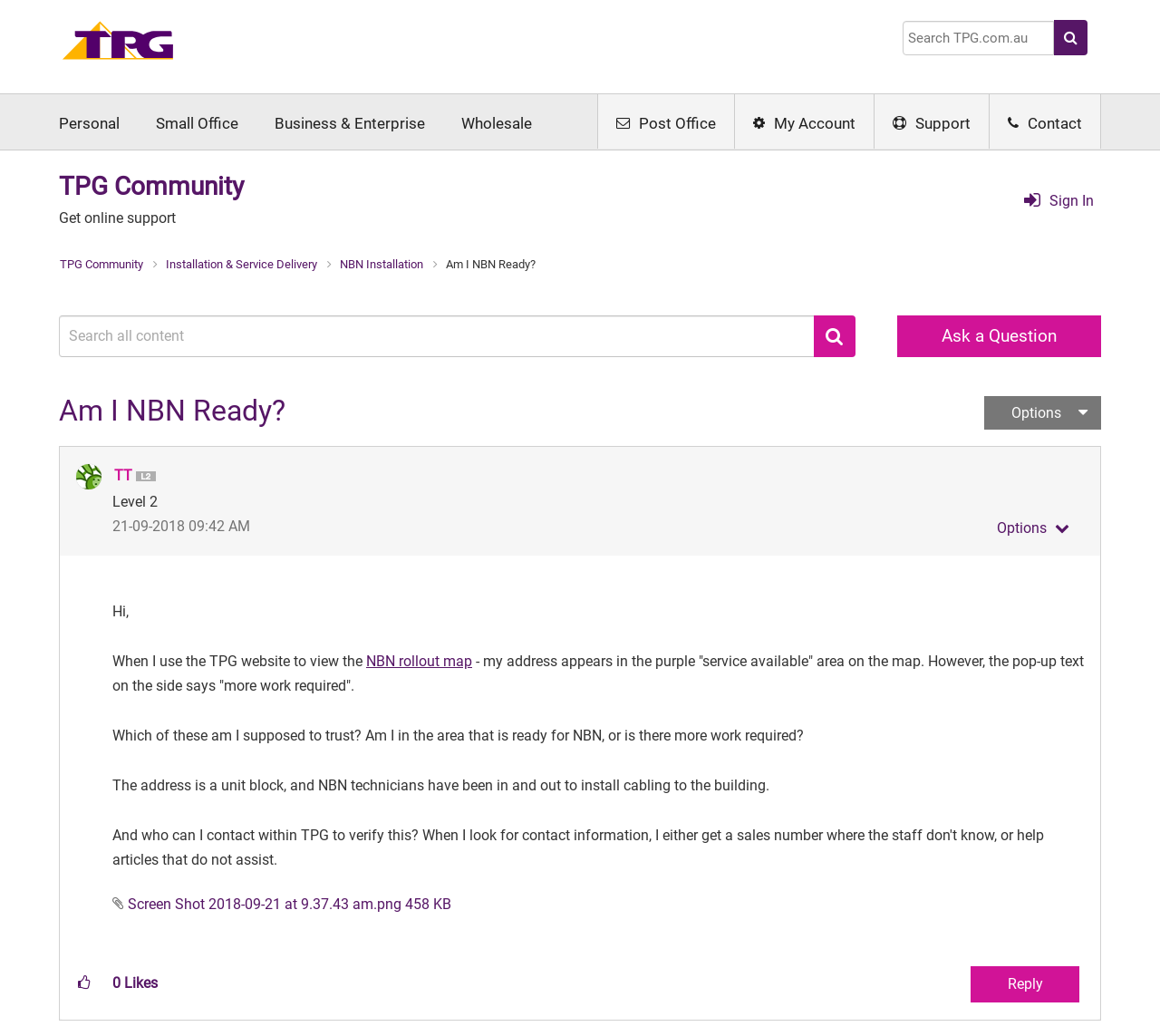Please indicate the bounding box coordinates for the clickable area to complete the following task: "Search for something". The coordinates should be specified as four float numbers between 0 and 1, i.e., [left, top, right, bottom].

[0.778, 0.02, 0.909, 0.053]